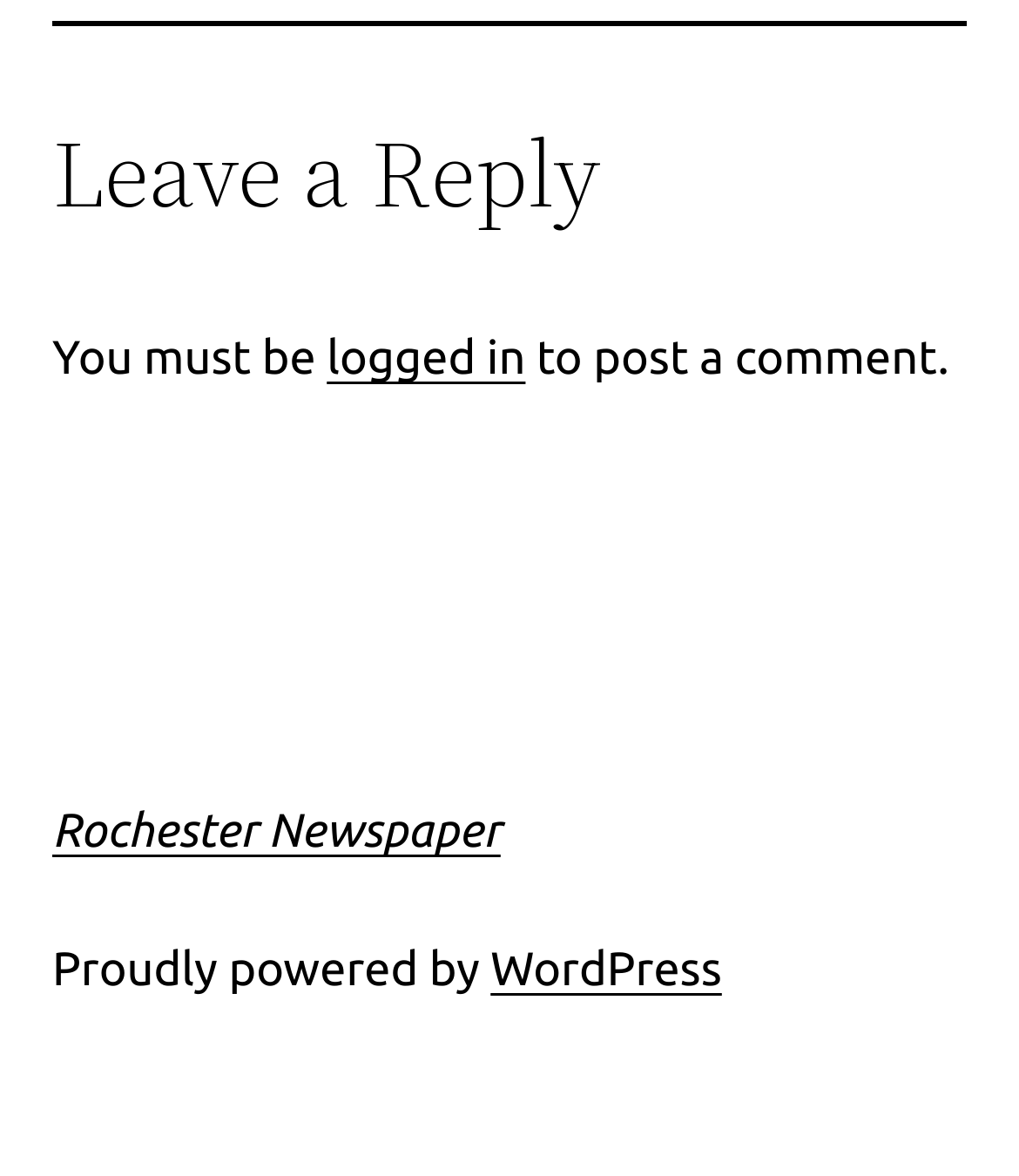What is the purpose of the section above the separator?
Answer the question with as much detail as you can, using the image as a reference.

The heading 'Leave a Reply' is present above the separator, indicating that the purpose of this section is to allow users to leave a reply or comment.